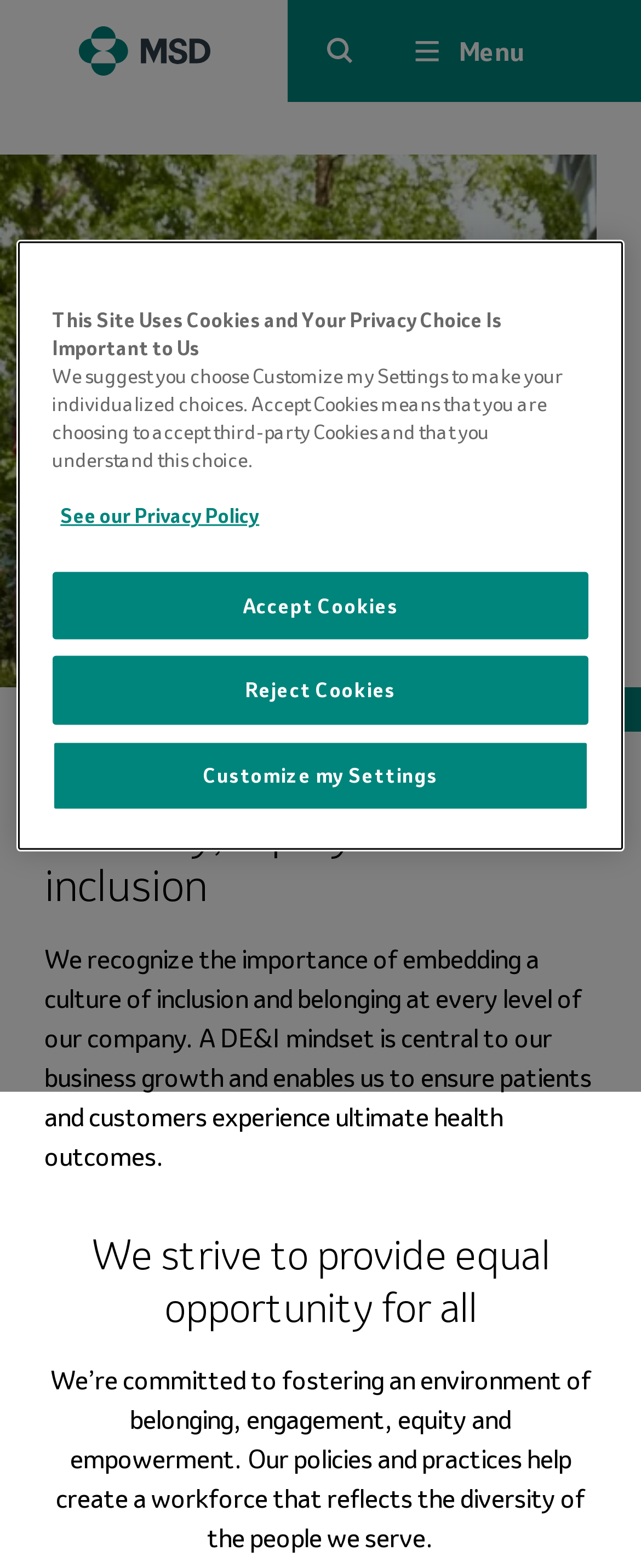What is the company's goal?
Please give a detailed and thorough answer to the question, covering all relevant points.

Based on the webpage content, specifically the section 'Diversity, equity and inclusion', it is clear that the company aspires to be the premier research-intensive biopharmaceutical company in the world.